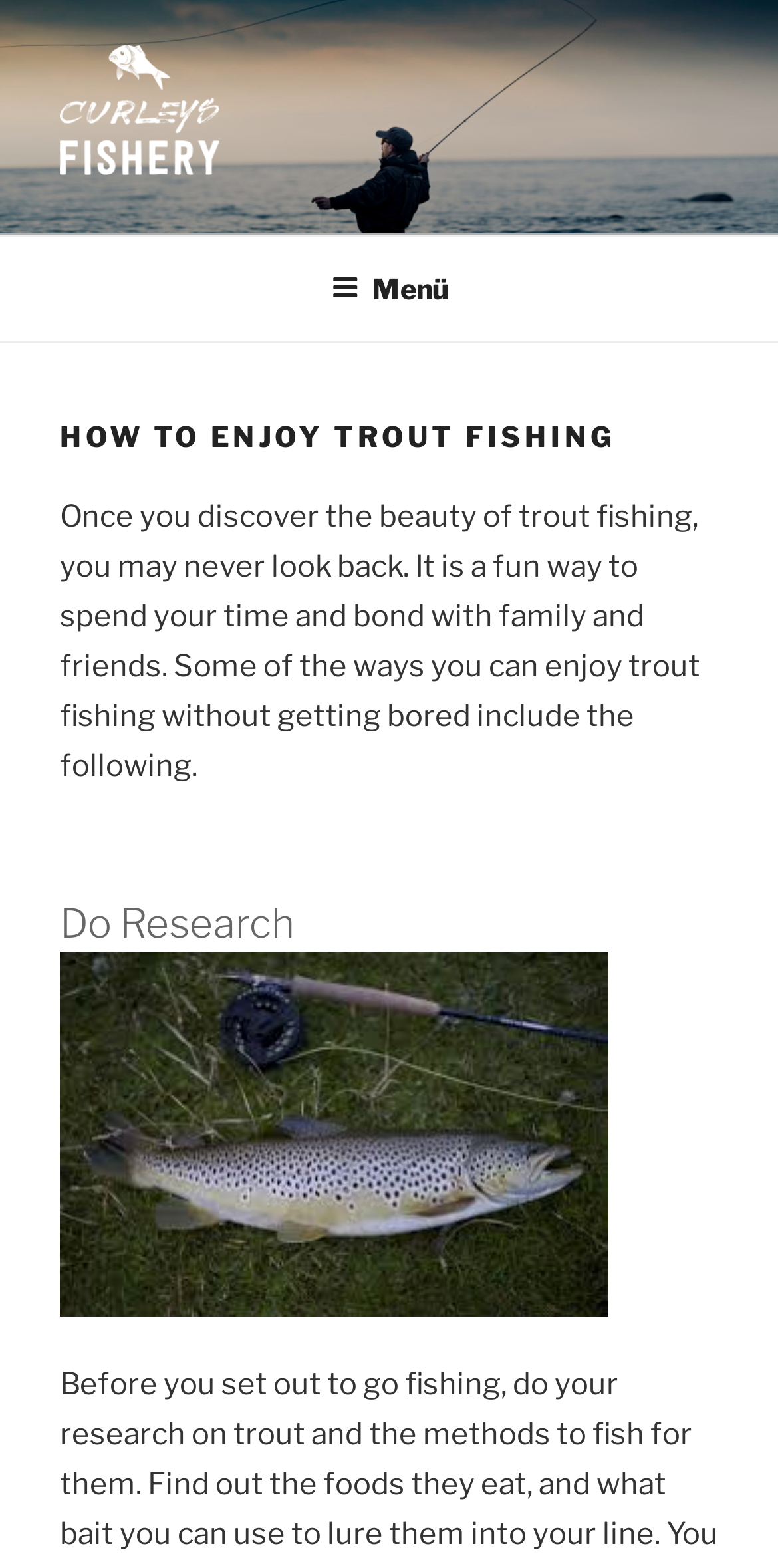Examine the screenshot and answer the question in as much detail as possible: What is the purpose of trout fishing?

I found this information by reading the static text on the page, which states that trout fishing is a 'fun way to spend your time and bond with family and friends'.